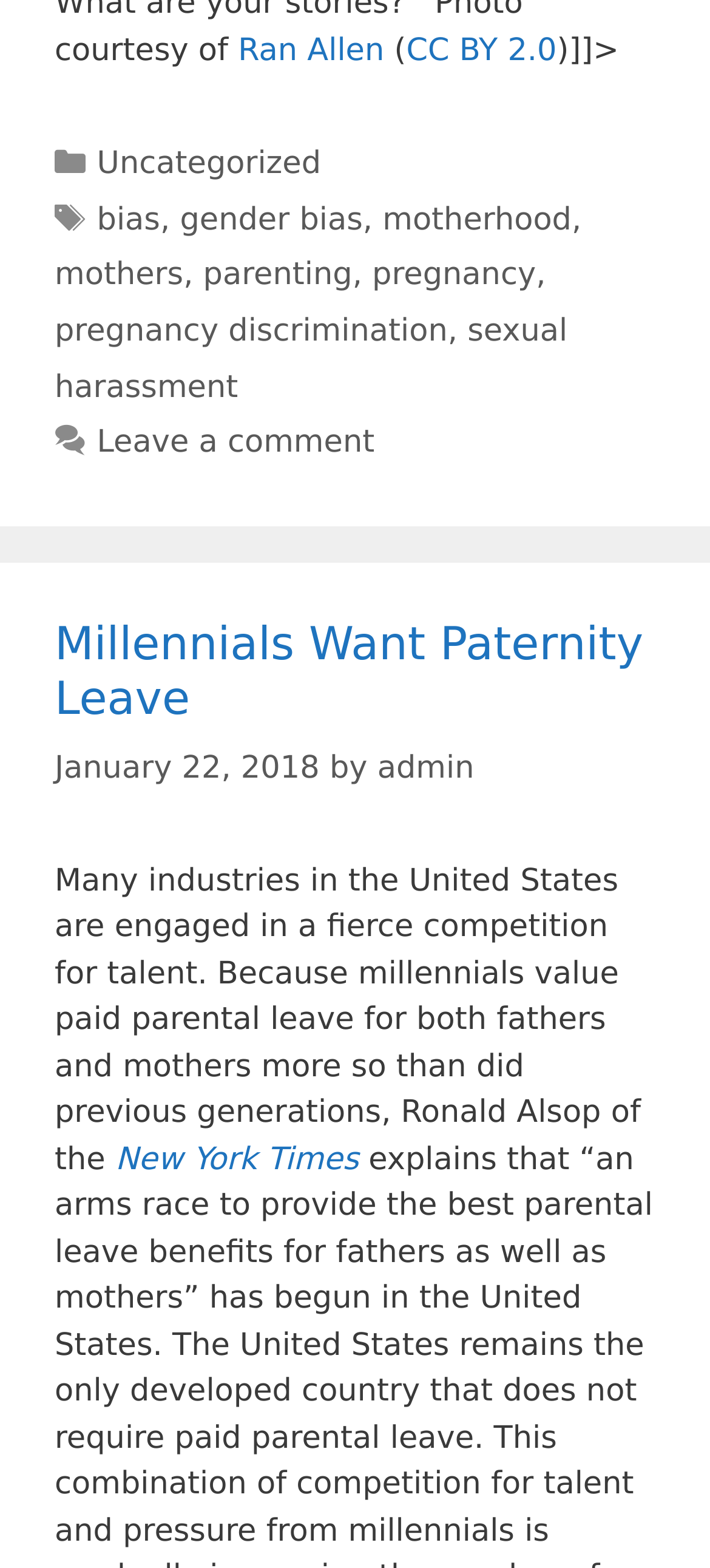Please identify the coordinates of the bounding box for the clickable region that will accomplish this instruction: "Read the article about paternity leave".

[0.077, 0.393, 0.906, 0.462]